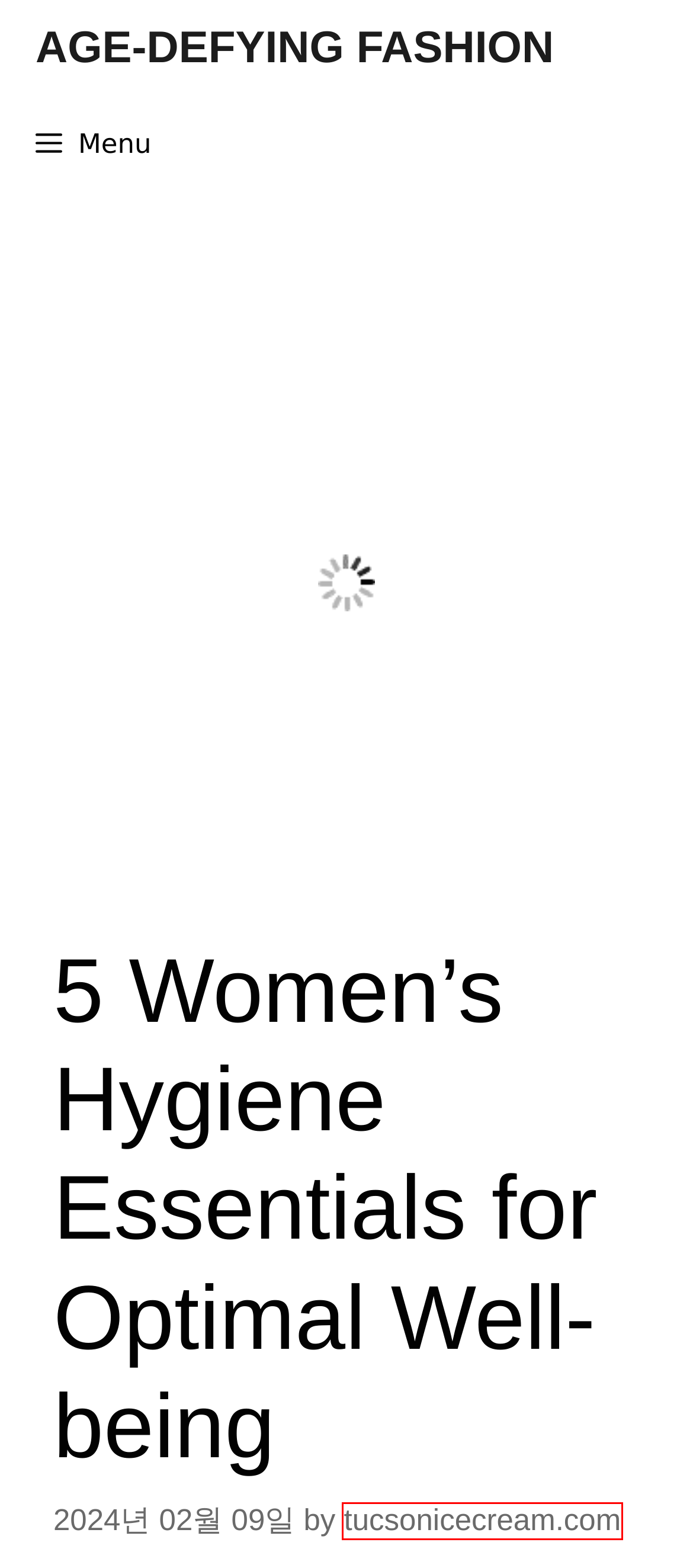You have a screenshot of a webpage with a red bounding box around an element. Identify the webpage description that best fits the new page that appears after clicking the selected element in the red bounding box. Here are the candidates:
A. tucsonicecream.com - Age-Defying Fashion
B. home spa - Age-Defying Fashion
C. retro clothing - Age-Defying Fashion
D. 5 Autumn Capsule Wardrobe Essentials for a Chic Season
E. Long Coat - Age-Defying Fashion
F. Makeup Skincare - Age-Defying Fashion
G. seasonal fashion - Age-Defying Fashion
H. Inner beauty - Age-Defying Fashion

A